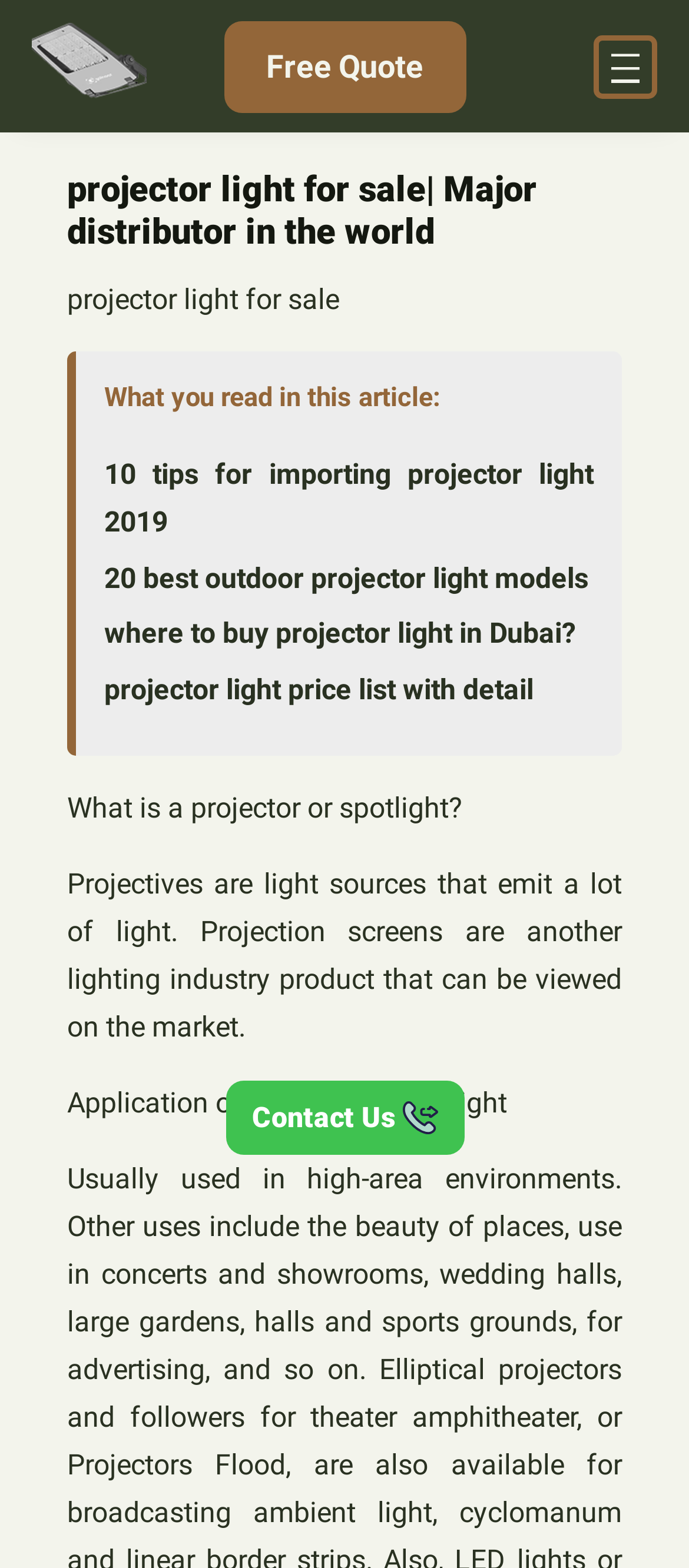Identify the bounding box coordinates of the region I need to click to complete this instruction: "Read 10 tips for importing projector light 2019".

[0.151, 0.291, 0.862, 0.344]